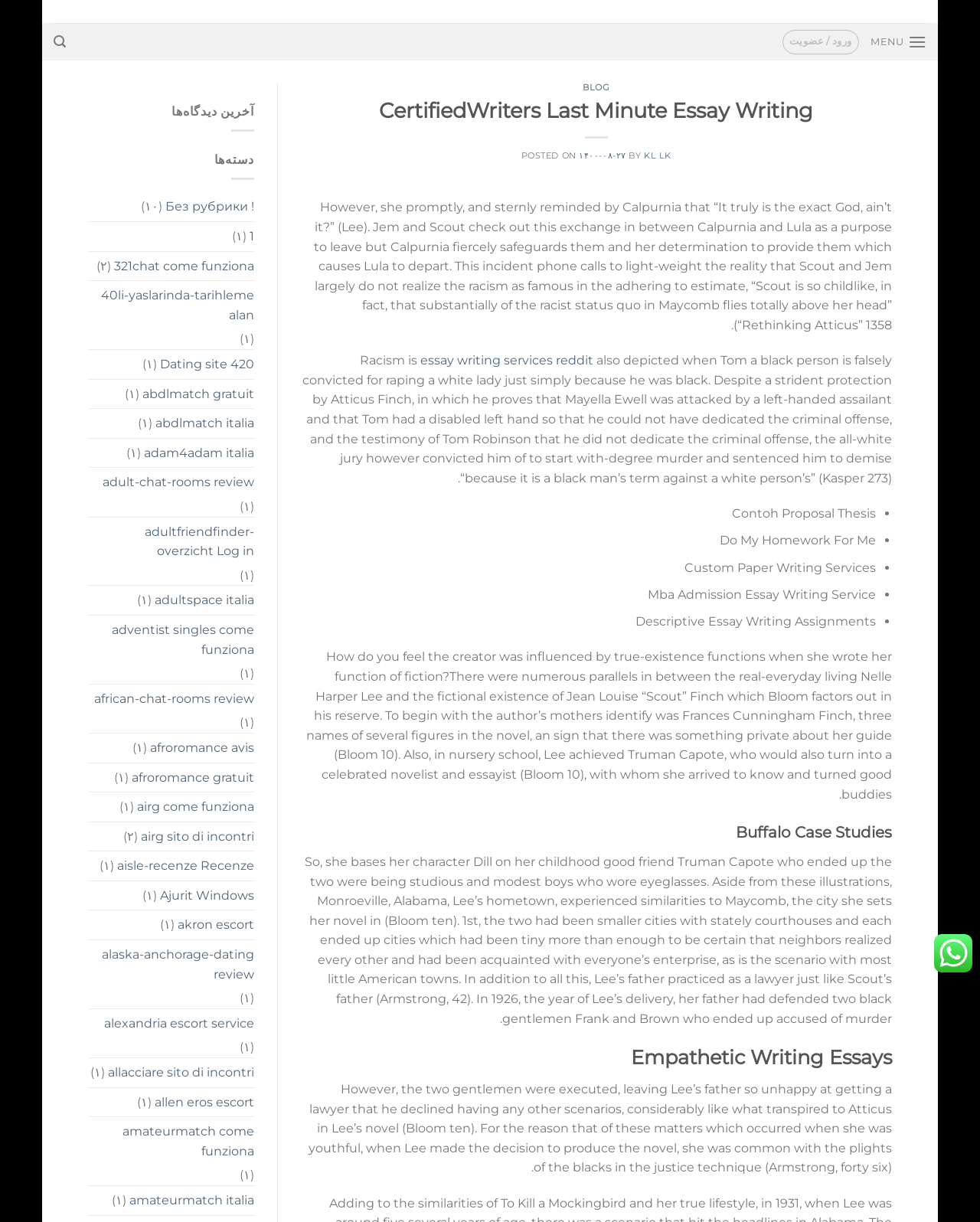Please give a one-word or short phrase response to the following question: 
How many list markers are there in the webpage?

5